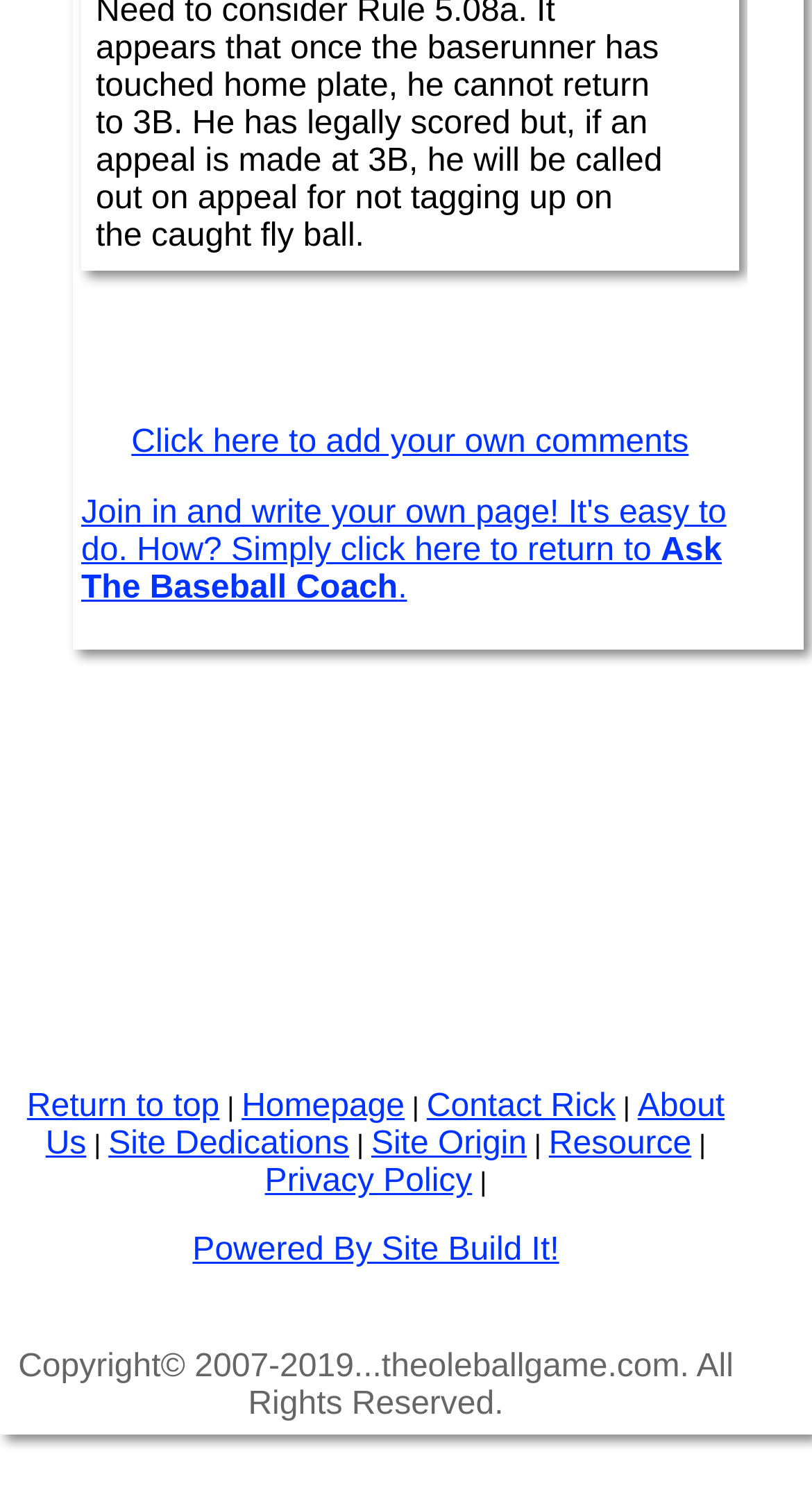Give a one-word or short-phrase answer to the following question: 
What is the purpose of the link 'Click here to add your own comments'?

To add comments